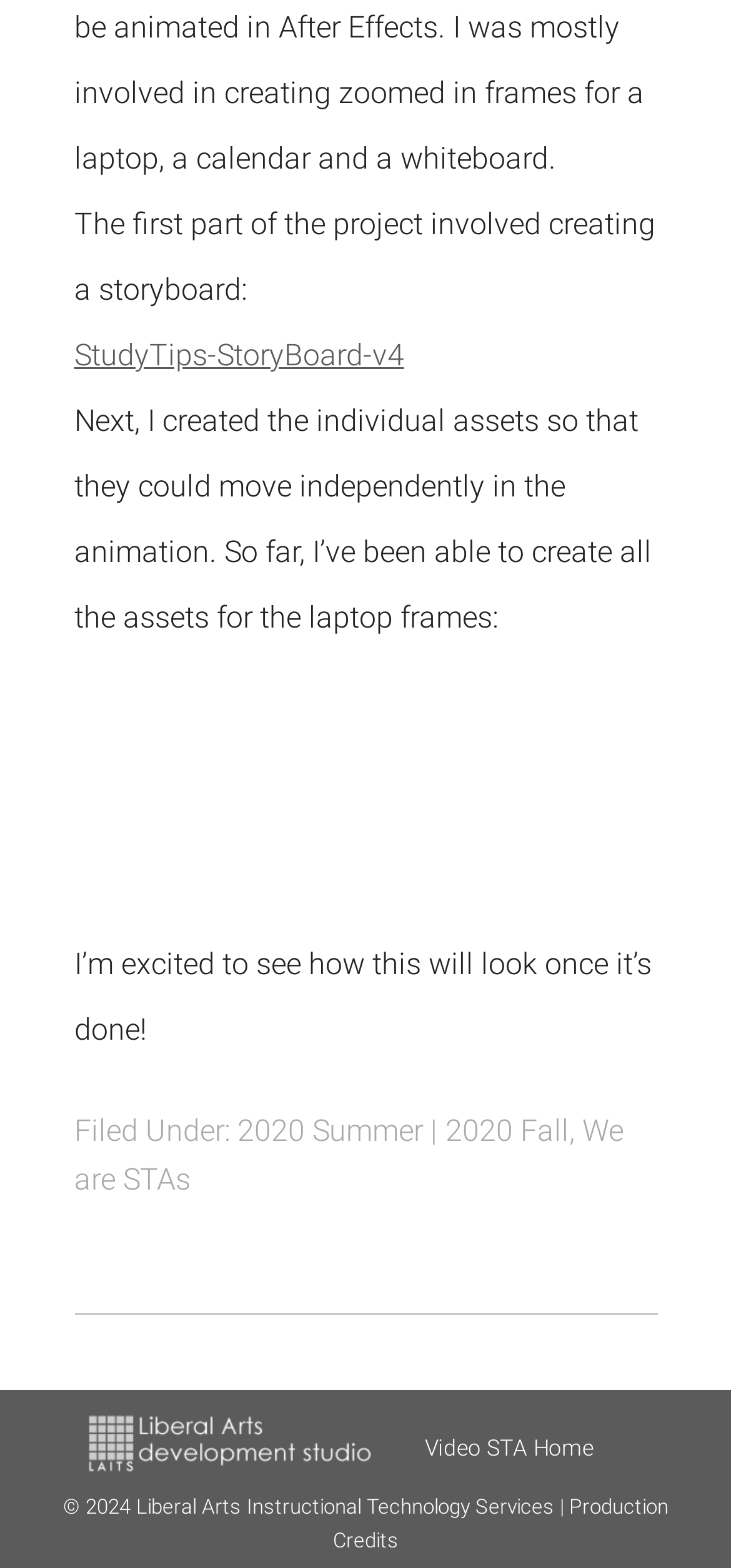Provide your answer in a single word or phrase: 
What is the author excited to see?

The finished project